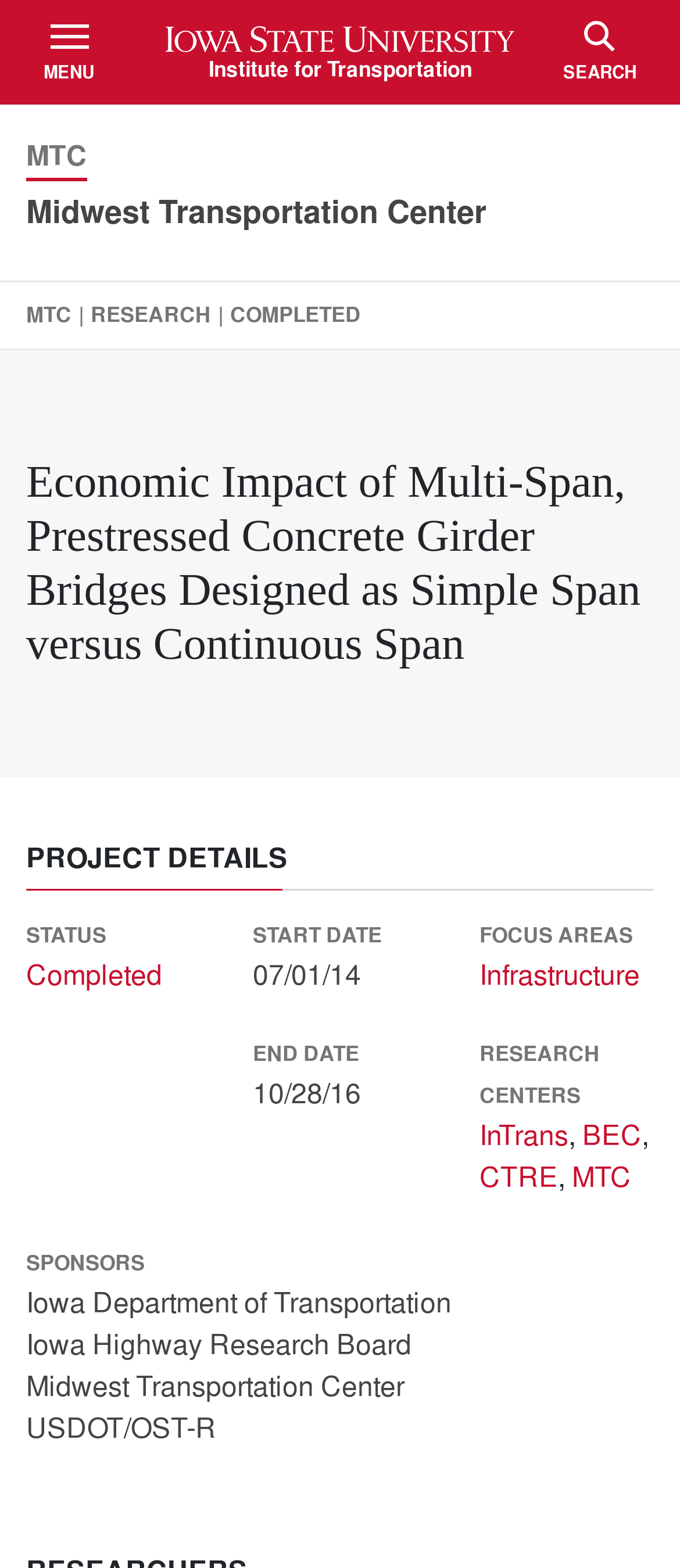What is the end date of the project?
Answer the question with a single word or phrase by looking at the picture.

10/28/16